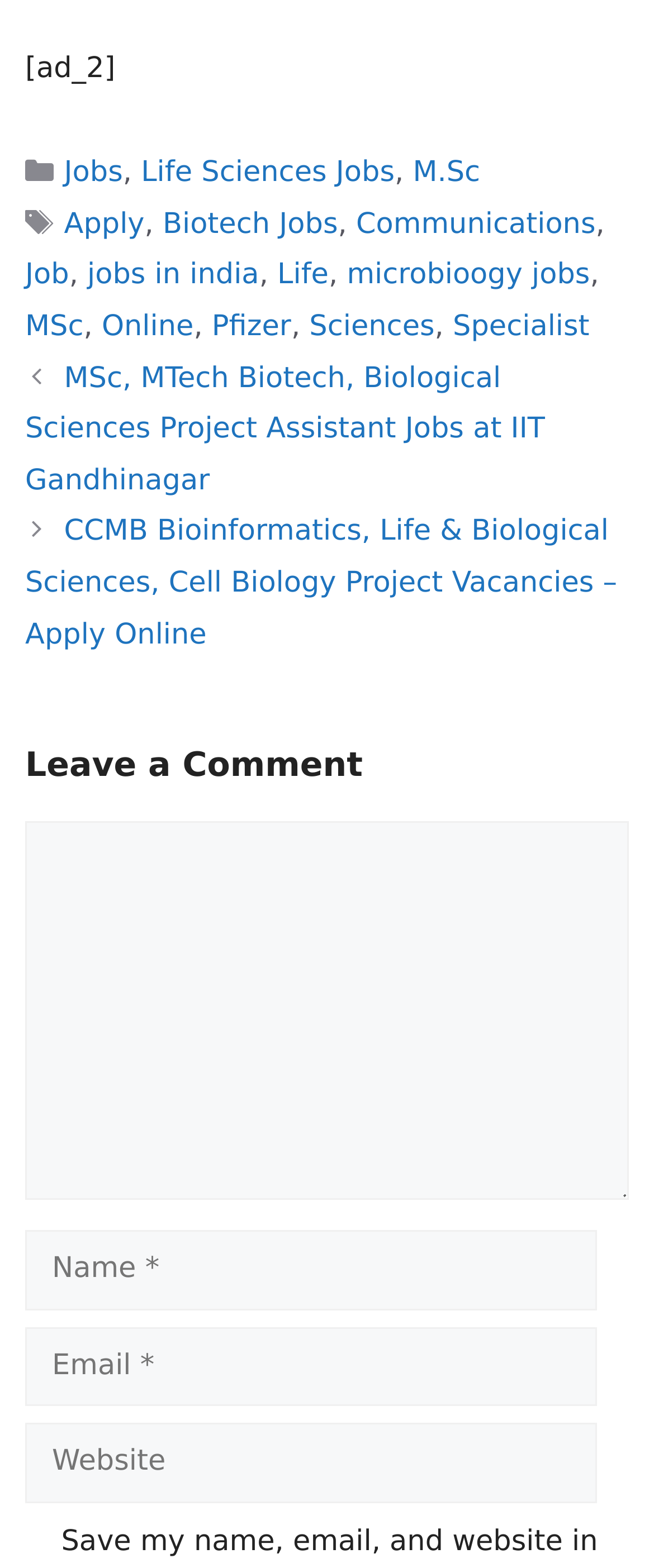What are the categories listed in the footer?
From the screenshot, supply a one-word or short-phrase answer.

Jobs, Life Sciences Jobs, M.Sc